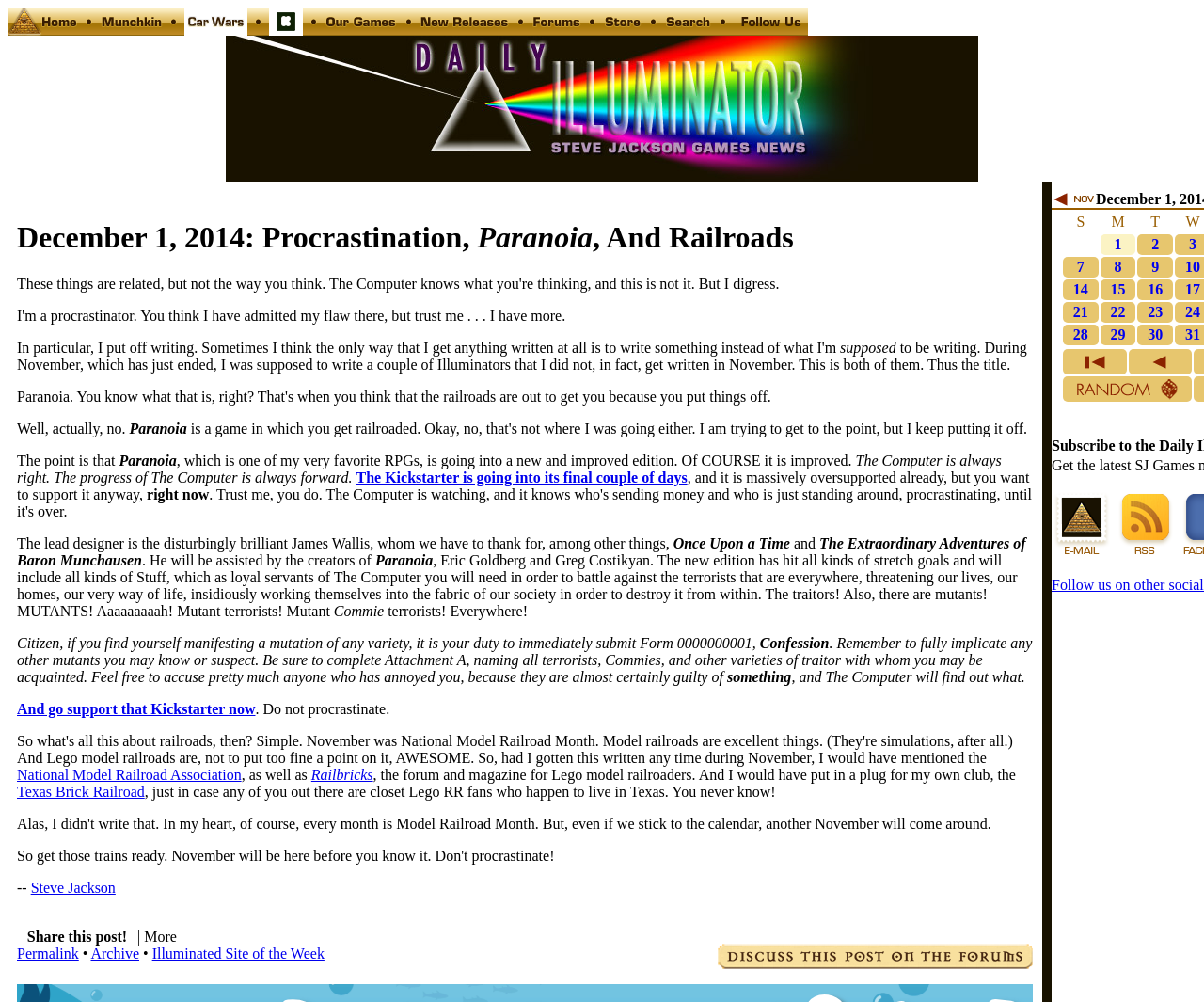What is the topic of the current post? Based on the screenshot, please respond with a single word or phrase.

Procrastination, Paranoia, And Railroads